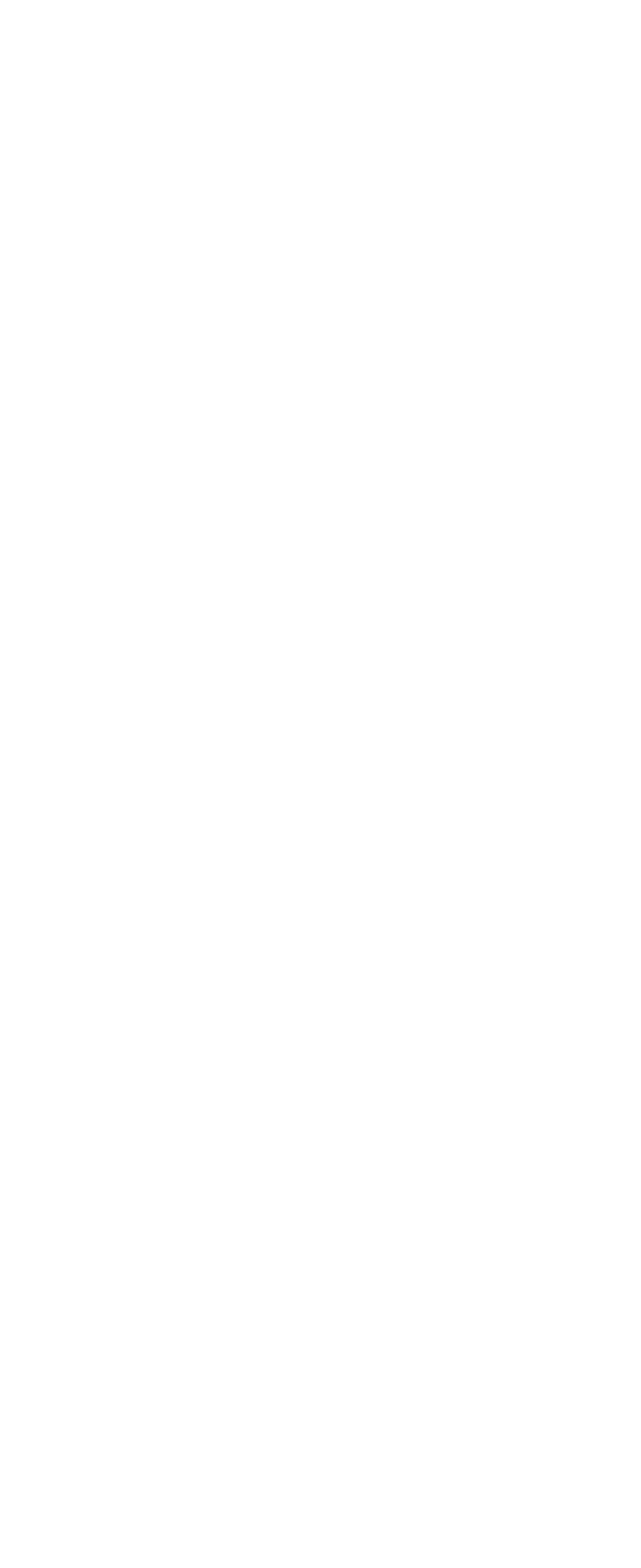Please answer the following question using a single word or phrase: 
What is the last category listed?

Vehicle